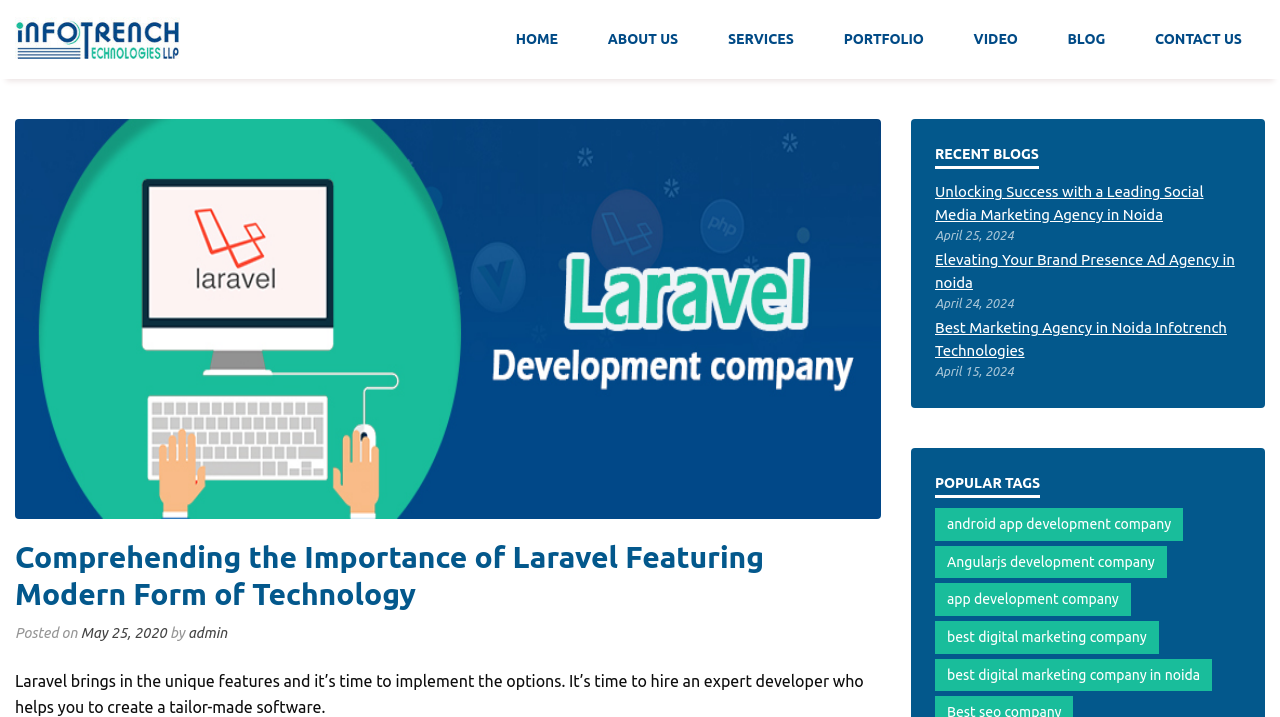Can you extract the primary headline text from the webpage?

Comprehending the Importance of Laravel Featuring Modern Form of Technology